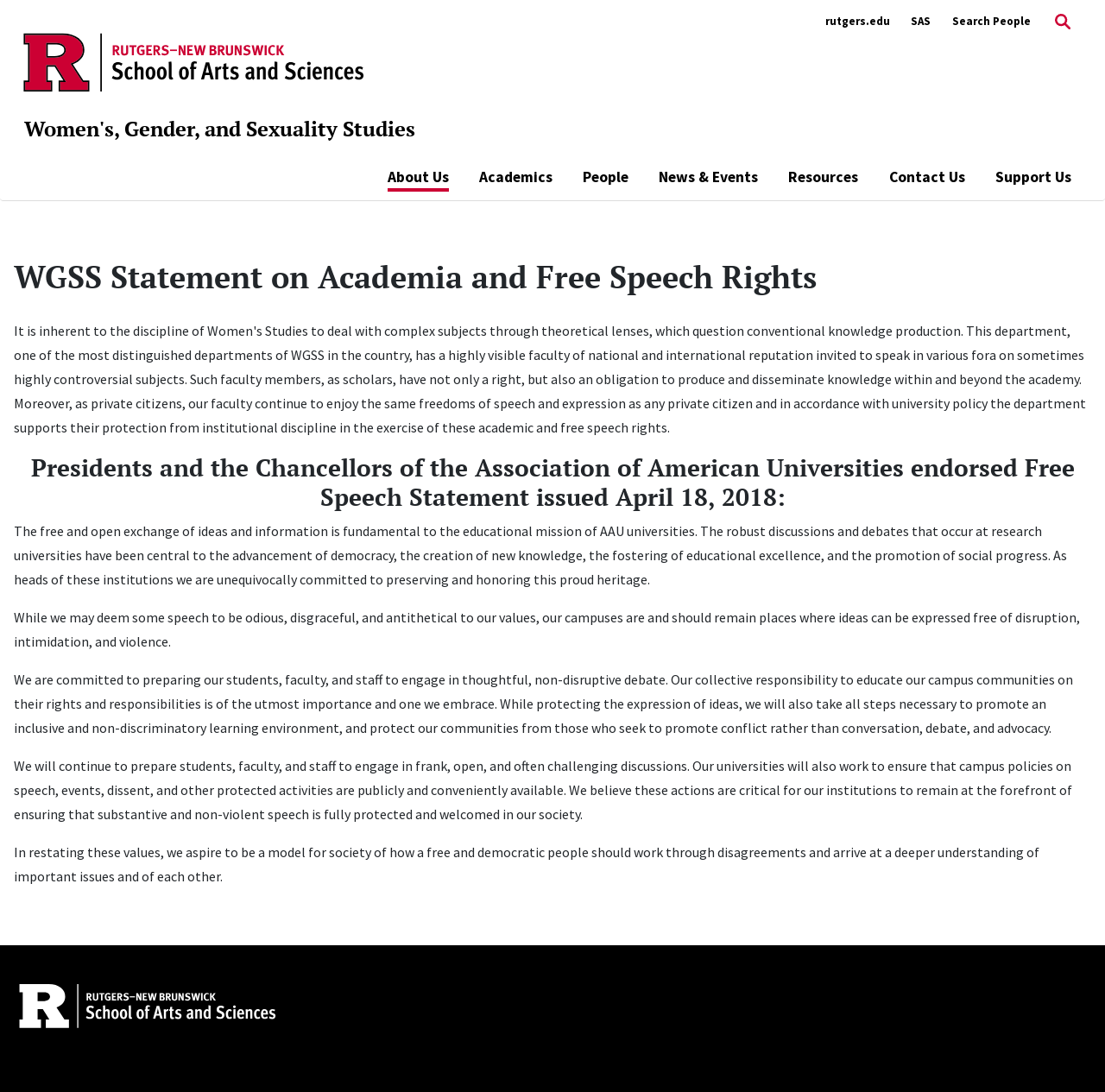Determine the bounding box coordinates for the element that should be clicked to follow this instruction: "Click the 'RU Logo 2024' link". The coordinates should be given as four float numbers between 0 and 1, in the format [left, top, right, bottom].

[0.019, 0.047, 0.331, 0.063]